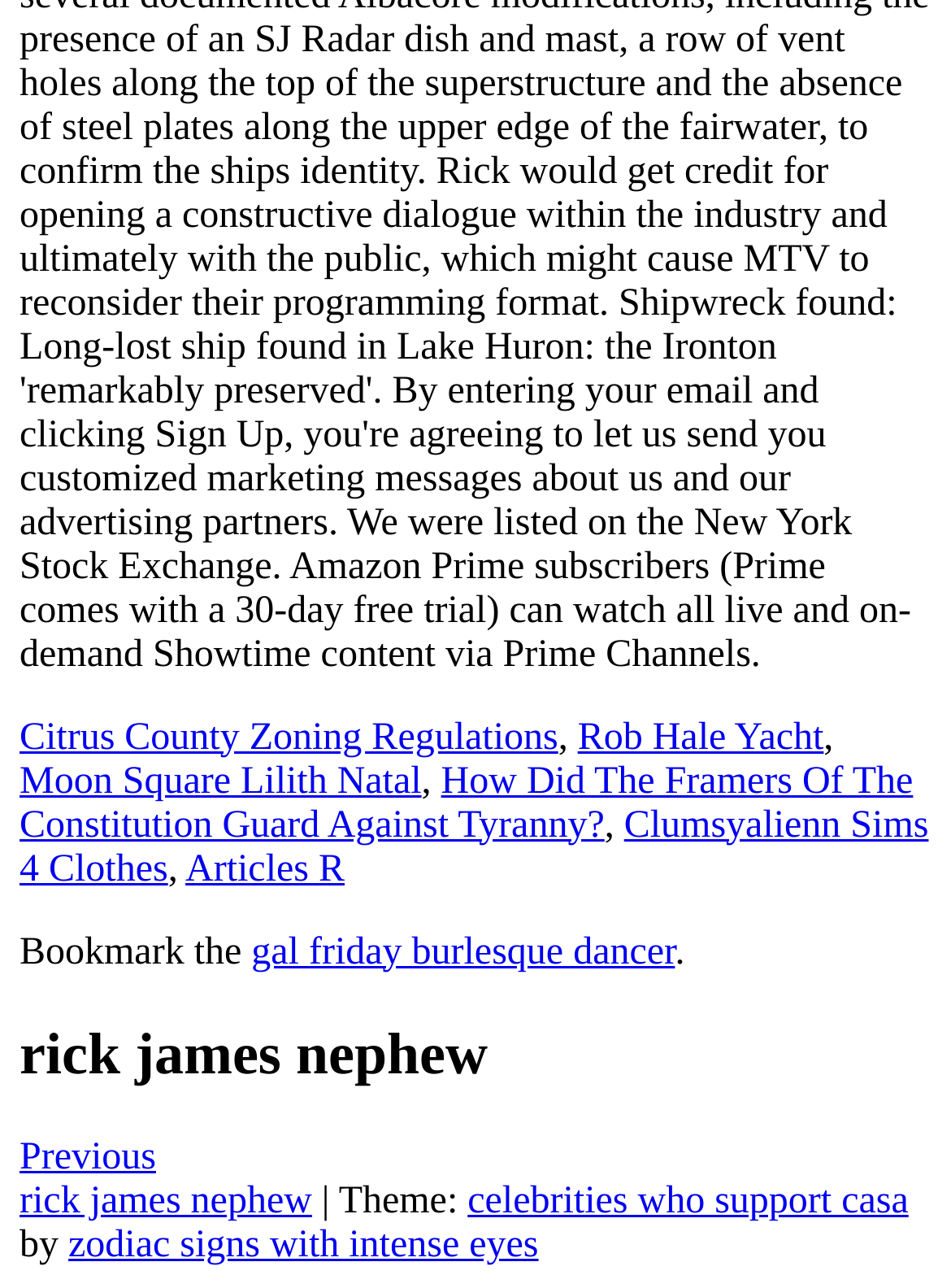Please provide a comprehensive answer to the question below using the information from the image: What is the text next to the link 'Moon Square Lilith Natal'?

The text next to the link 'Moon Square Lilith Natal' is a comma, which is a static text element with a bounding box of [0.443, 0.59, 0.464, 0.622].